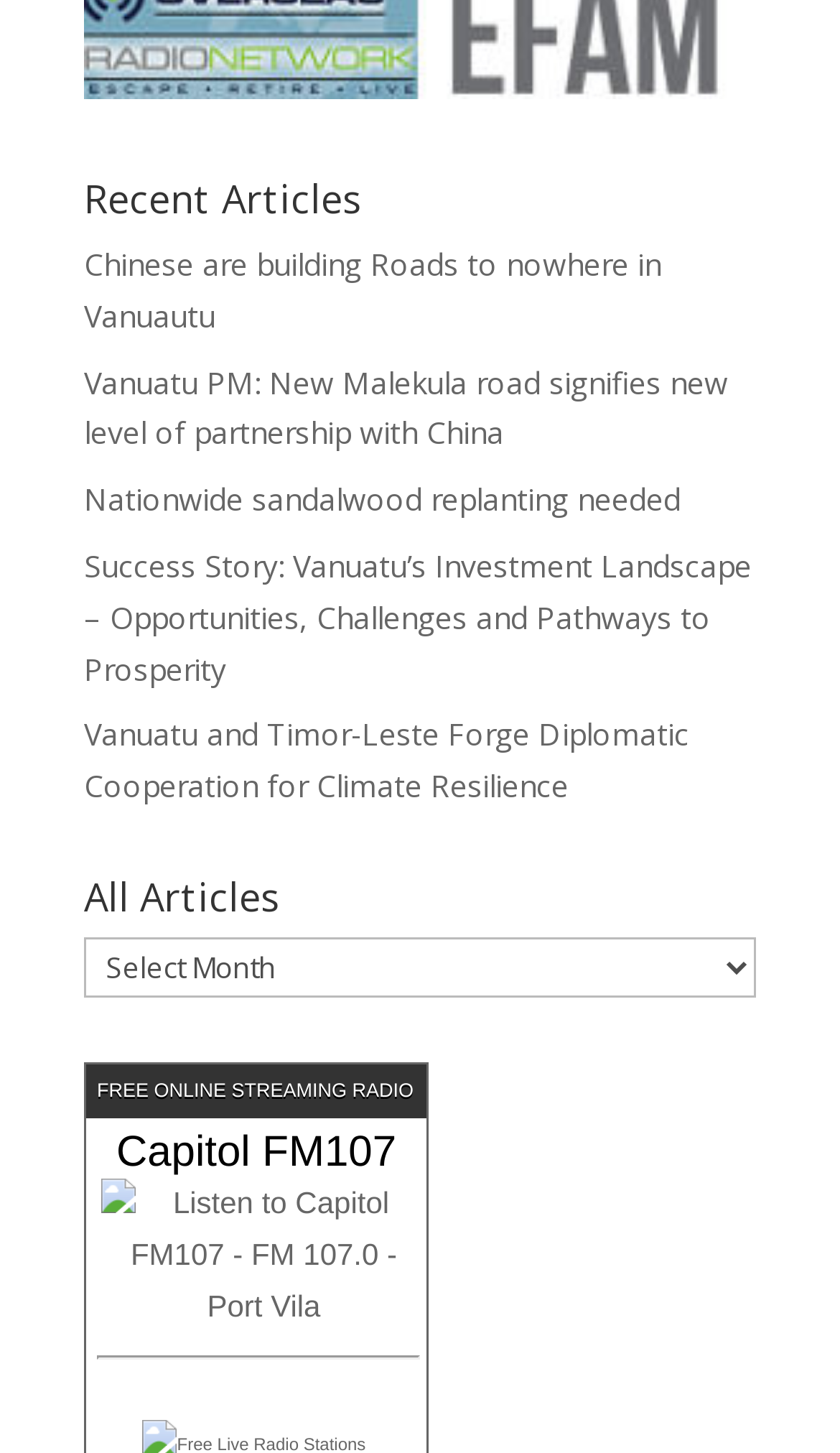Using the given description, provide the bounding box coordinates formatted as (top-left x, top-left y, bottom-right x, bottom-right y), with all values being floating point numbers between 0 and 1. Description: name="14154"

[0.121, 0.898, 0.508, 0.922]